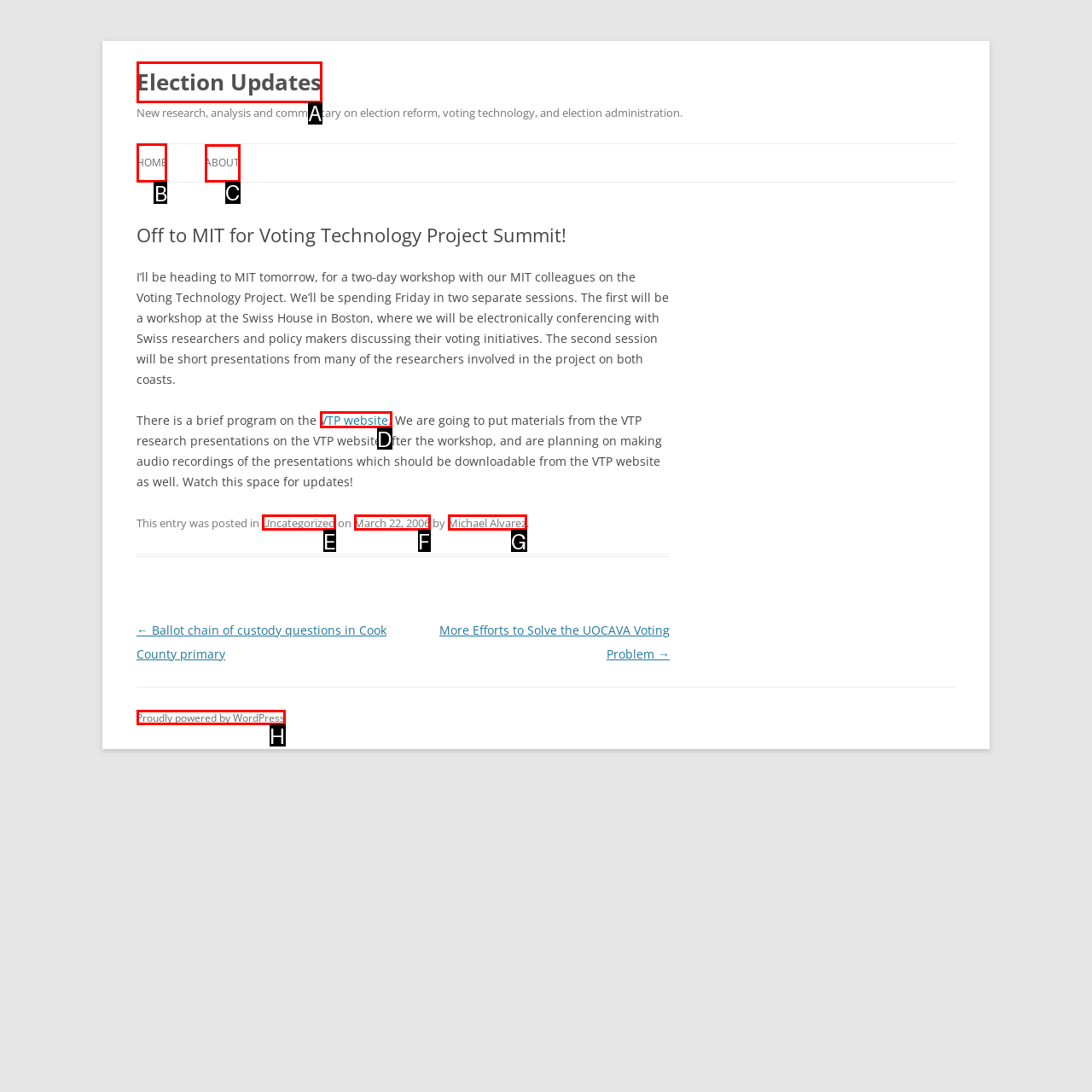Tell me which one HTML element I should click to complete the following task: Go to the 'HOME' page Answer with the option's letter from the given choices directly.

B